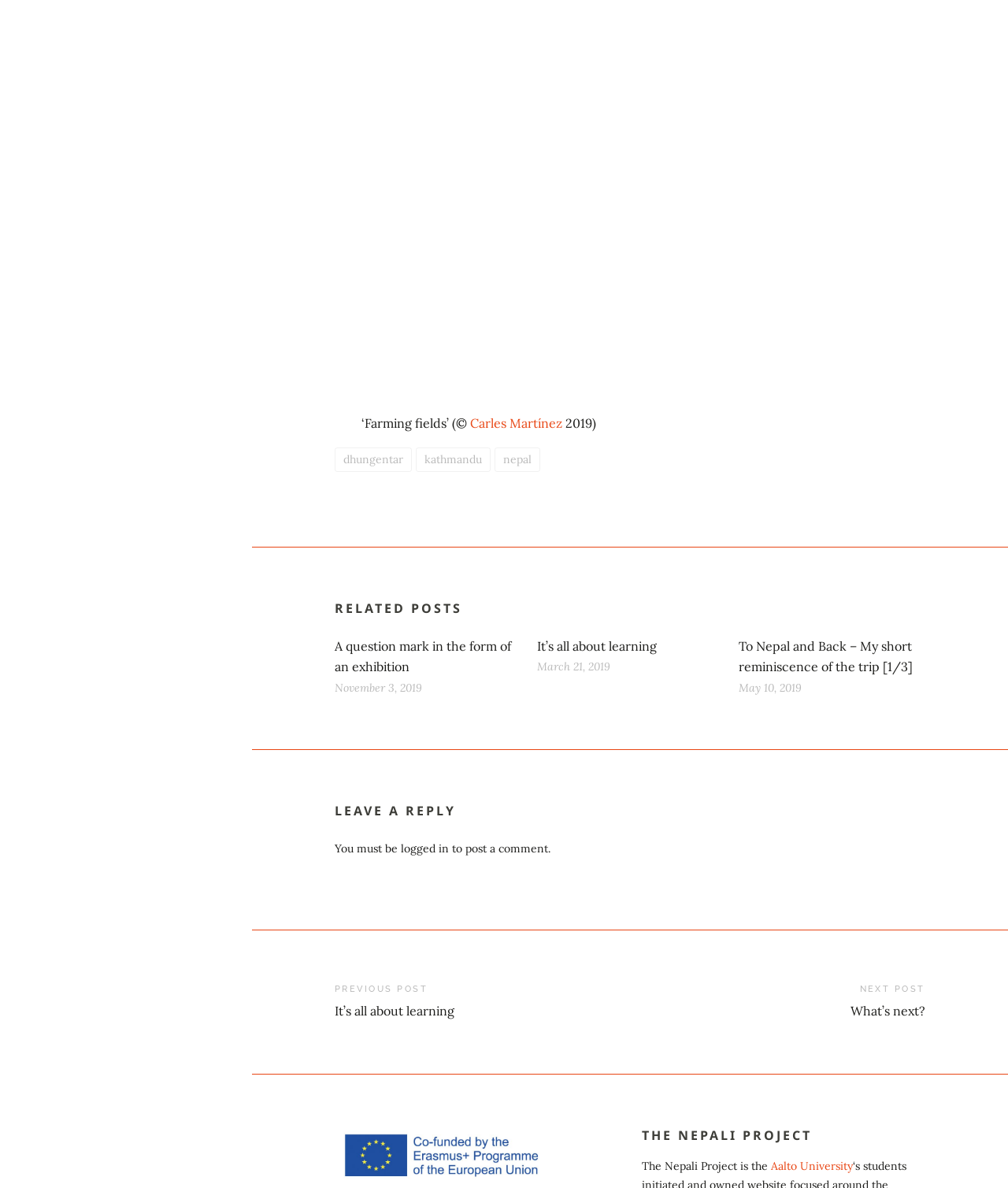What is the caption of the image?
Based on the image, please offer an in-depth response to the question.

The caption of the image is 'Farming fields' which is mentioned in the figcaption element with bounding box coordinates [0.358, 0.347, 0.892, 0.366].